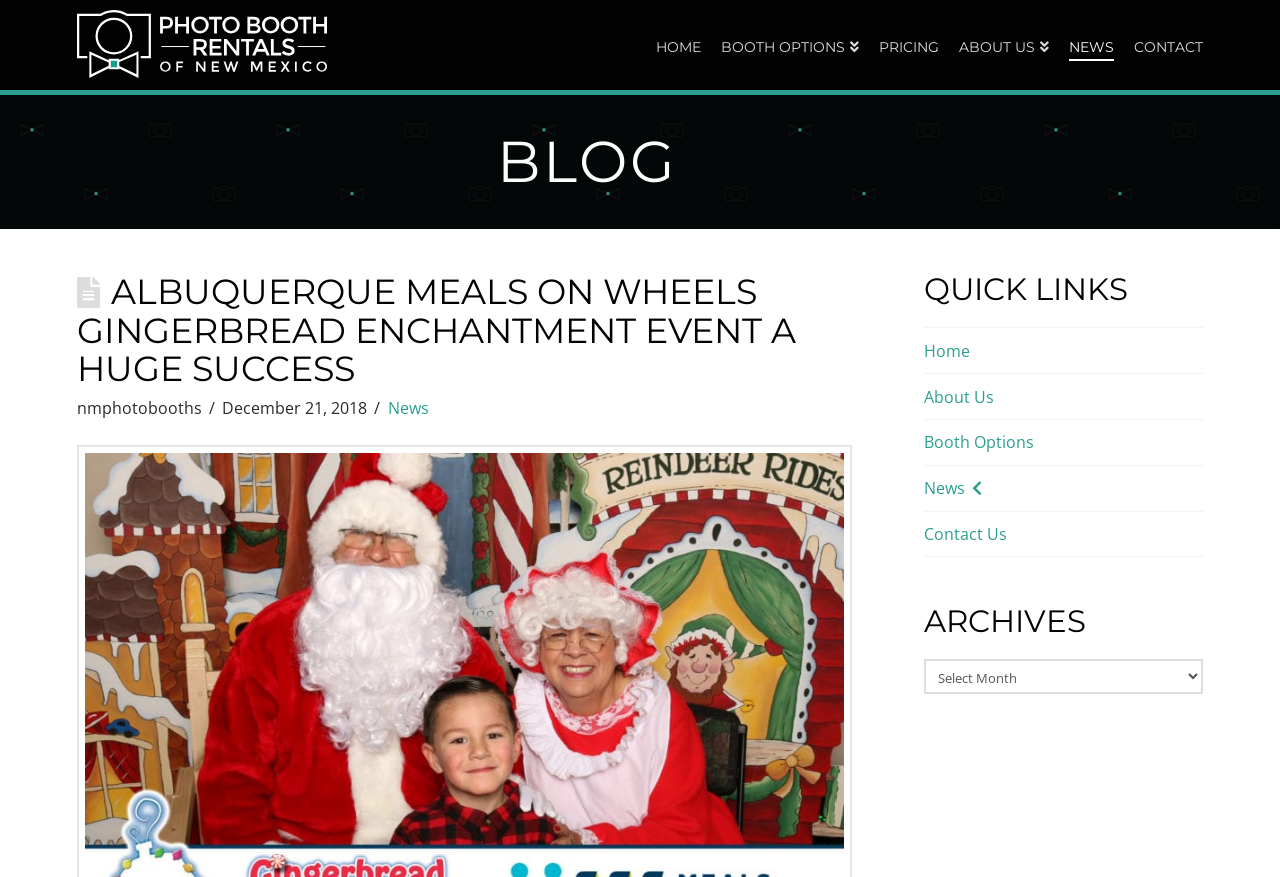Given the content of the image, can you provide a detailed answer to the question?
What is the category of the article?

The article is located in the 'NEWS' section of the webpage, and it has a link with the text 'News' above the article title, indicating that it belongs to the 'News' category.